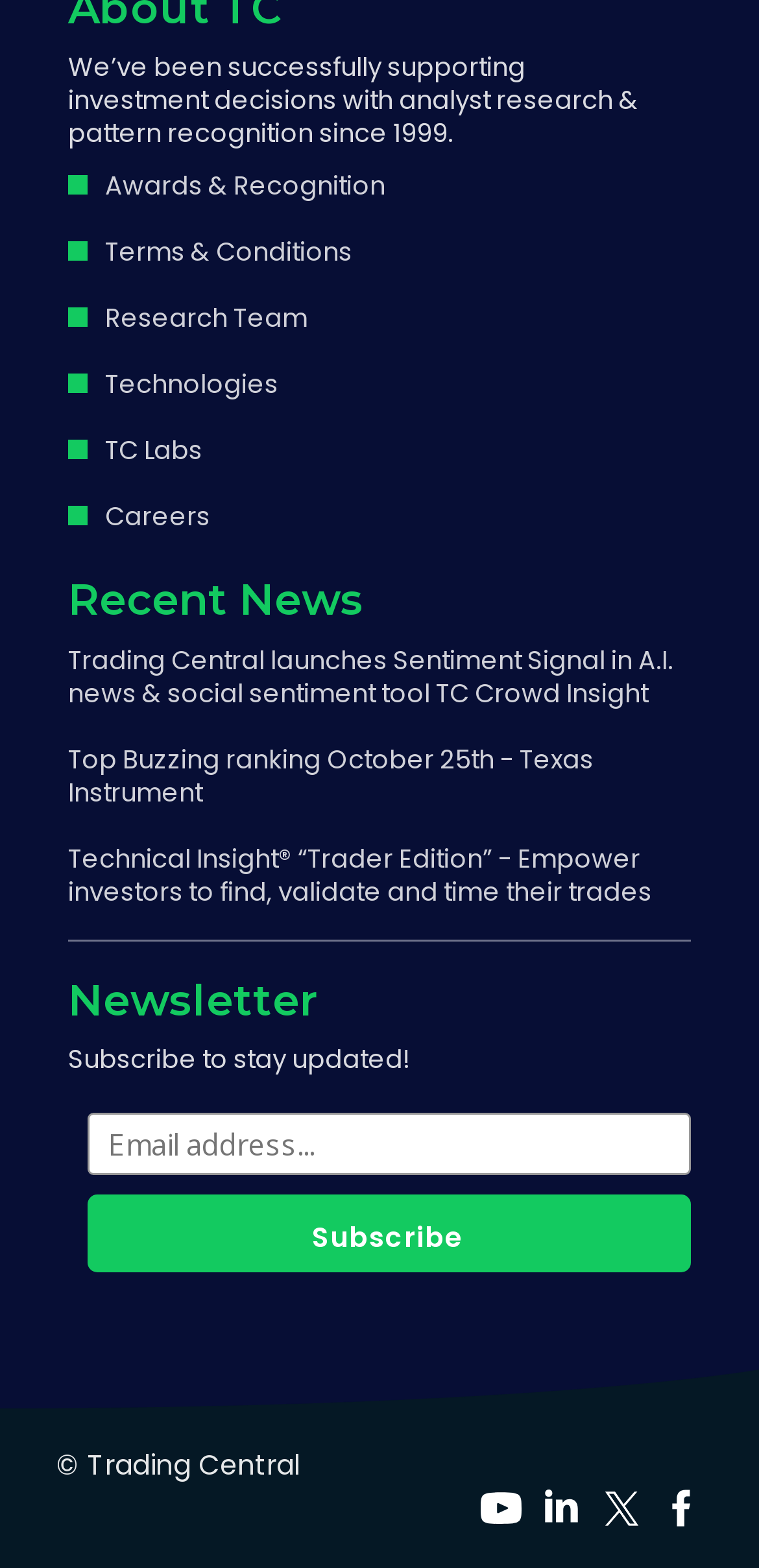Can you pinpoint the bounding box coordinates for the clickable element required for this instruction: "Click on 'Talk to the Team'"? The coordinates should be four float numbers between 0 and 1, i.e., [left, top, right, bottom].

[0.485, 0.239, 0.921, 0.302]